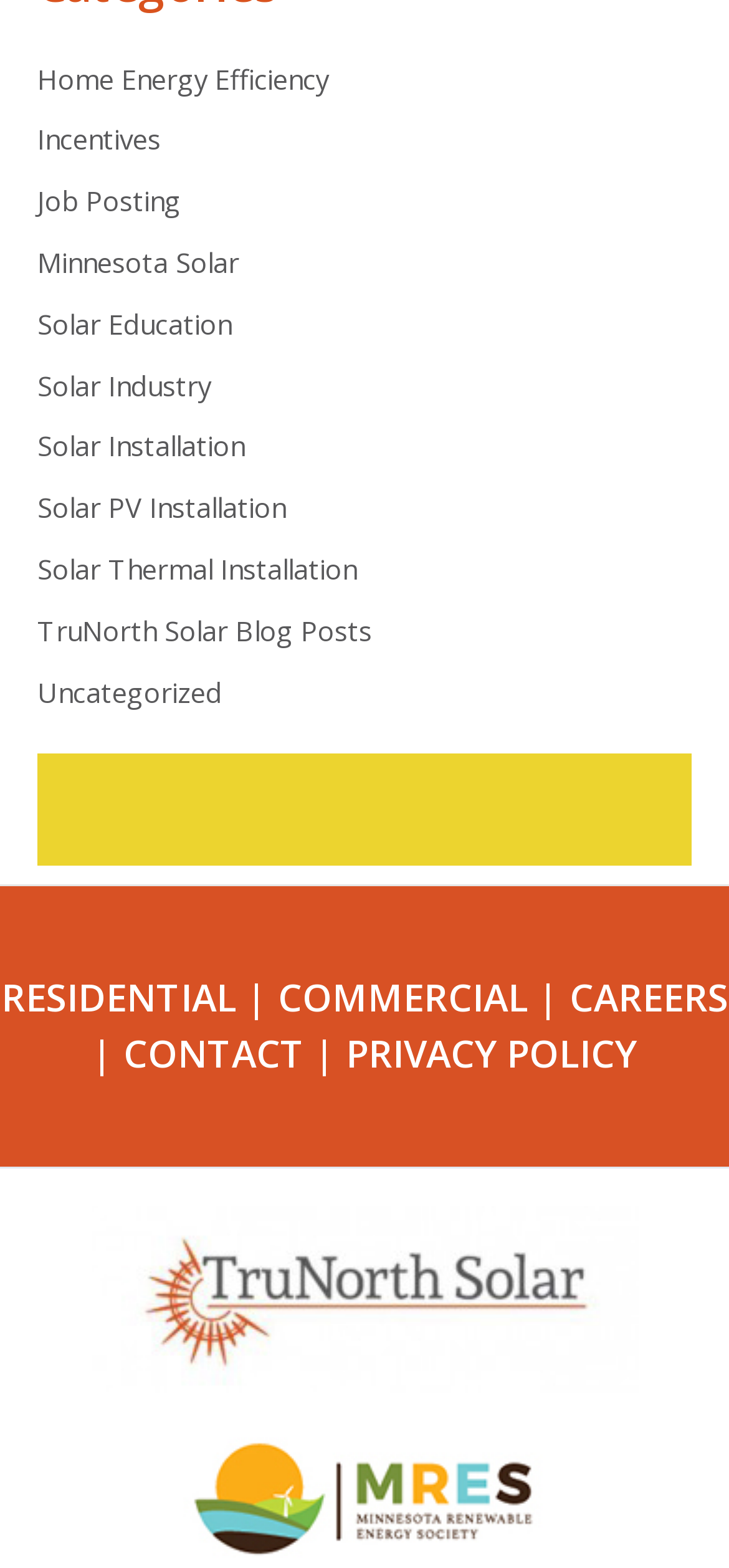How many categories are listed in the navigation?
Answer the question in as much detail as possible.

I counted the number of links under the 'Categories' navigation element, which are 'Home Energy Efficiency', 'Incentives', 'Job Posting', 'Minnesota Solar', 'Solar Education', 'Solar Industry', 'Solar Installation', 'Solar PV Installation', and 'Solar Thermal Installation', totaling 9 categories.